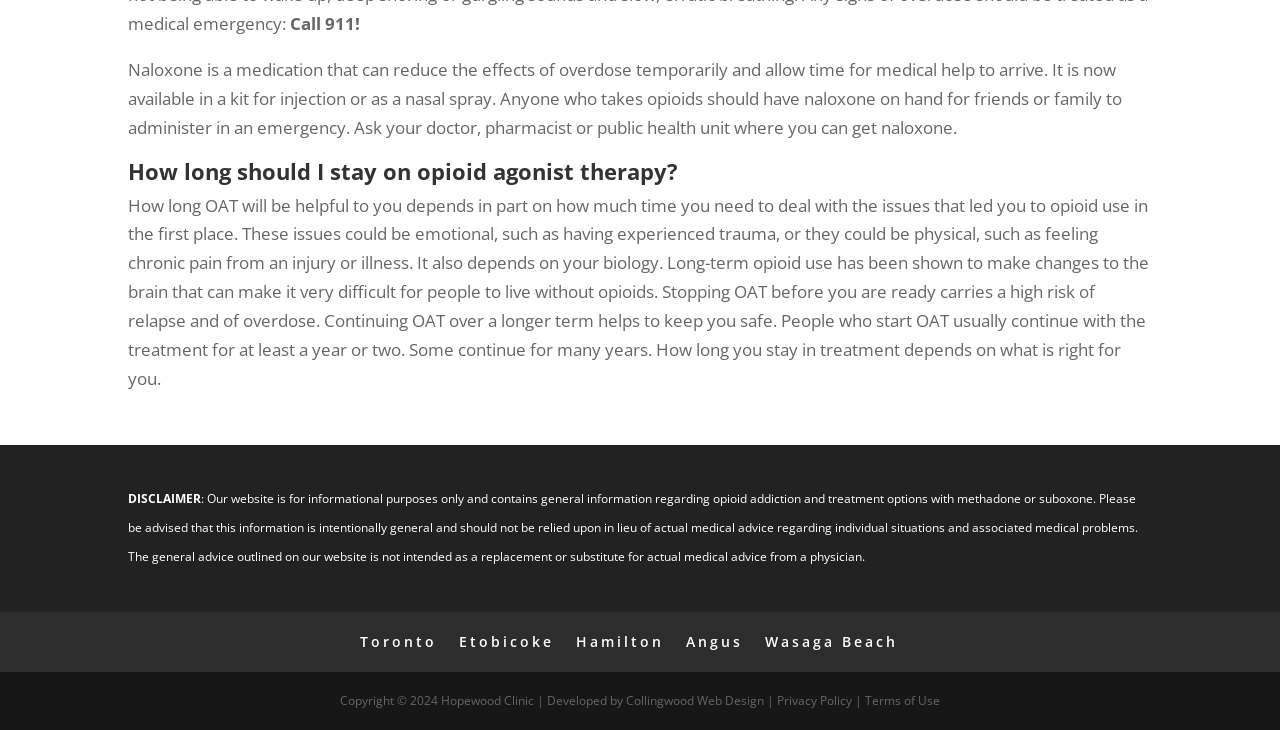Please find the bounding box for the UI element described by: "Collingwood Web Design".

[0.489, 0.947, 0.597, 0.971]